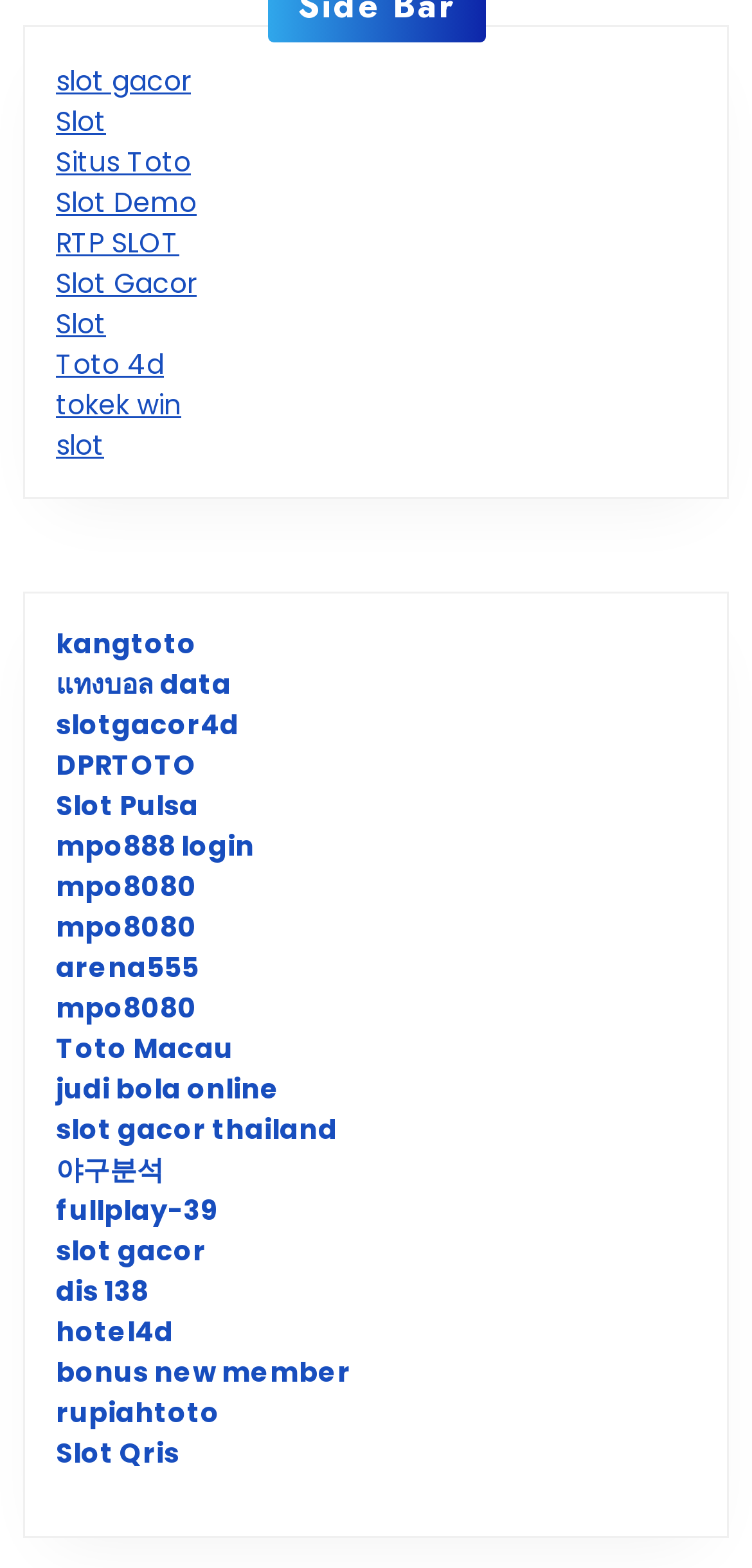Select the bounding box coordinates of the element I need to click to carry out the following instruction: "Check RTP SLOT".

[0.074, 0.143, 0.238, 0.167]